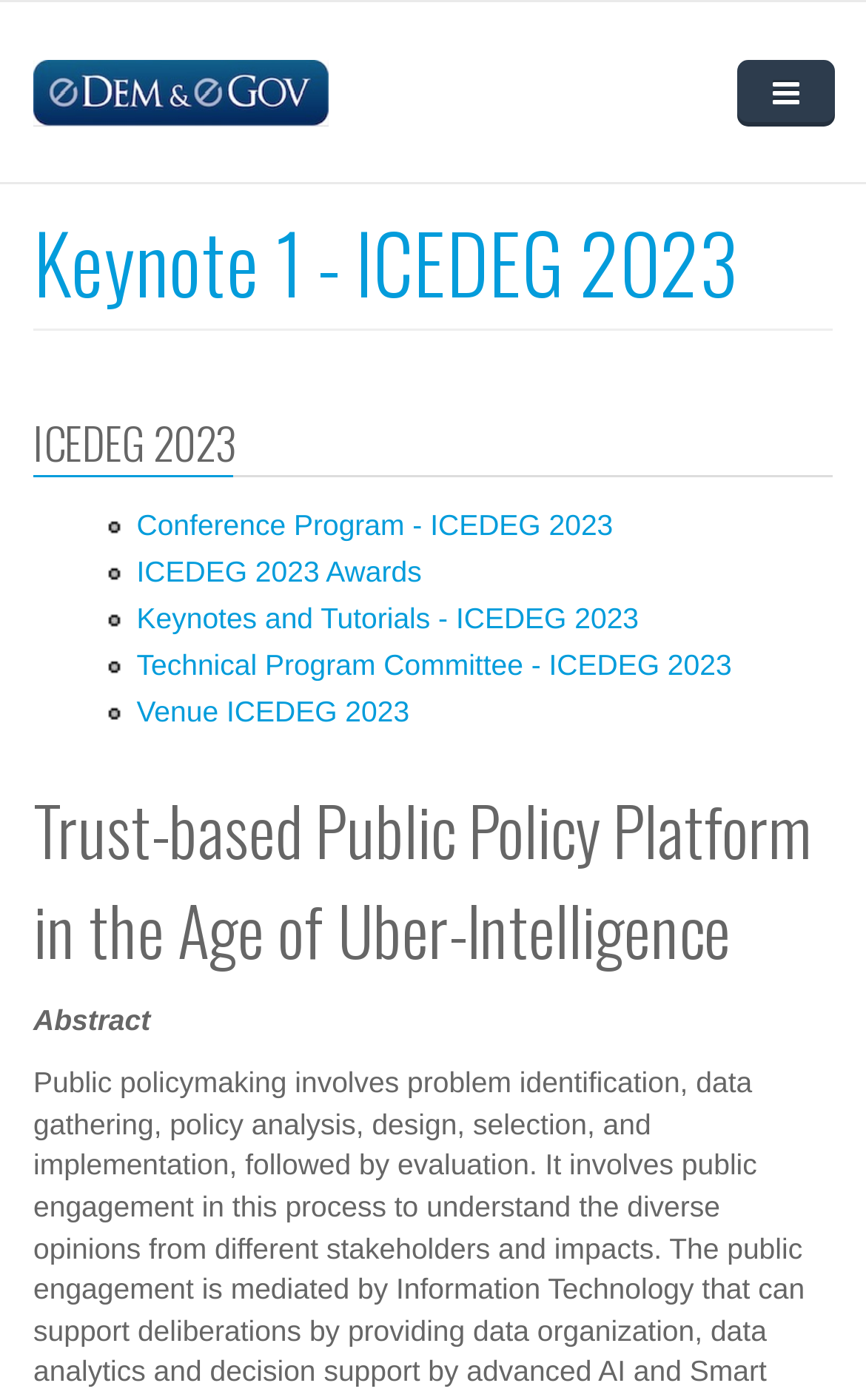Please determine the primary heading and provide its text.

Keynote 1 - ICEDEG 2023